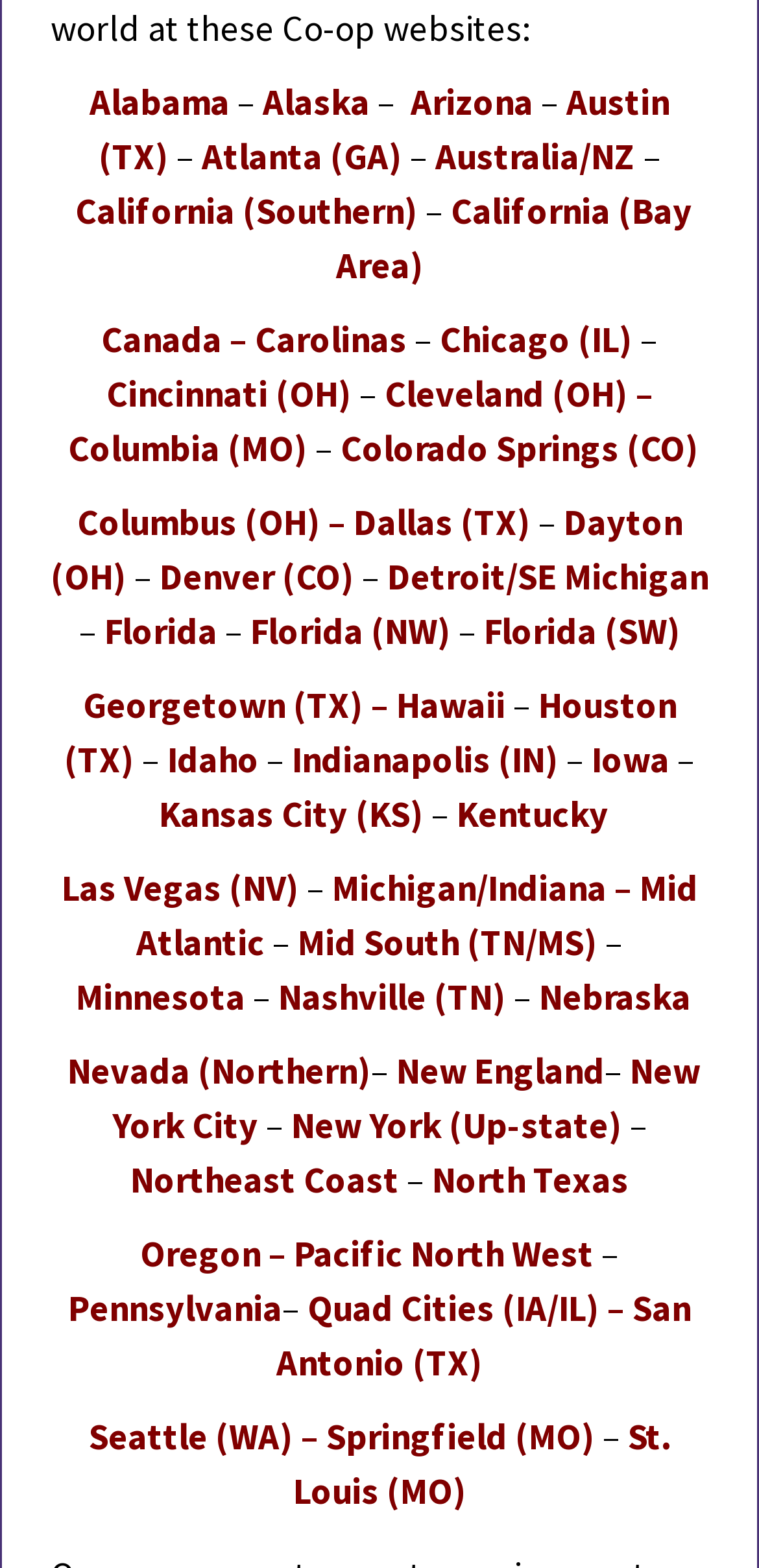Locate the bounding box coordinates of the clickable area to execute the instruction: "View information about Texas". Provide the coordinates as four float numbers between 0 and 1, represented as [left, top, right, bottom].

[0.129, 0.05, 0.882, 0.114]